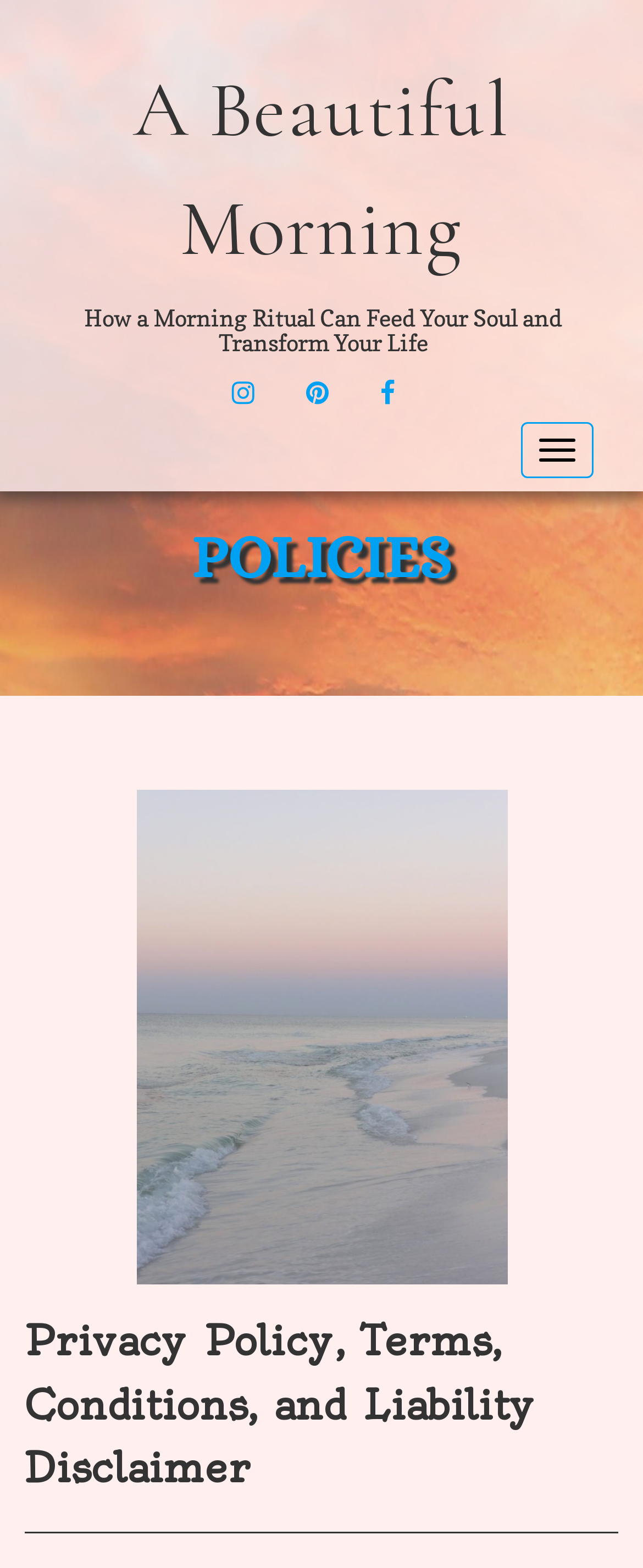From the element description Toggle navigation, predict the bounding box coordinates of the UI element. The coordinates must be specified in the format (top-left x, top-left y, bottom-right x, bottom-right y) and should be within the 0 to 1 range.

[0.81, 0.269, 0.923, 0.305]